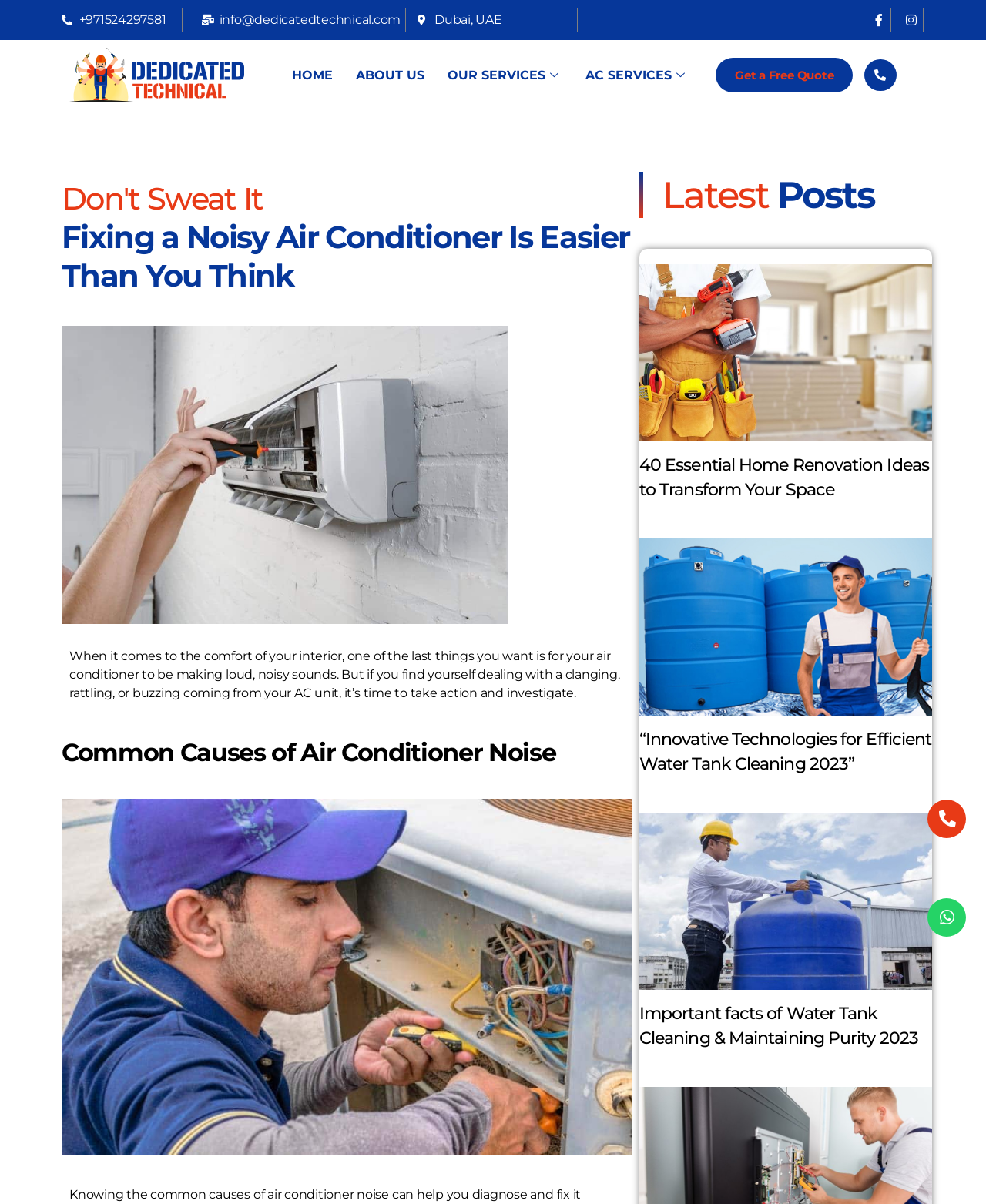What is the location of Dedicated Technical Services?
Give a detailed explanation using the information visible in the image.

I found the location by looking at the top section of the webpage, where I saw a static text element with the text 'Dubai, UAE'. This is likely the location of the company.